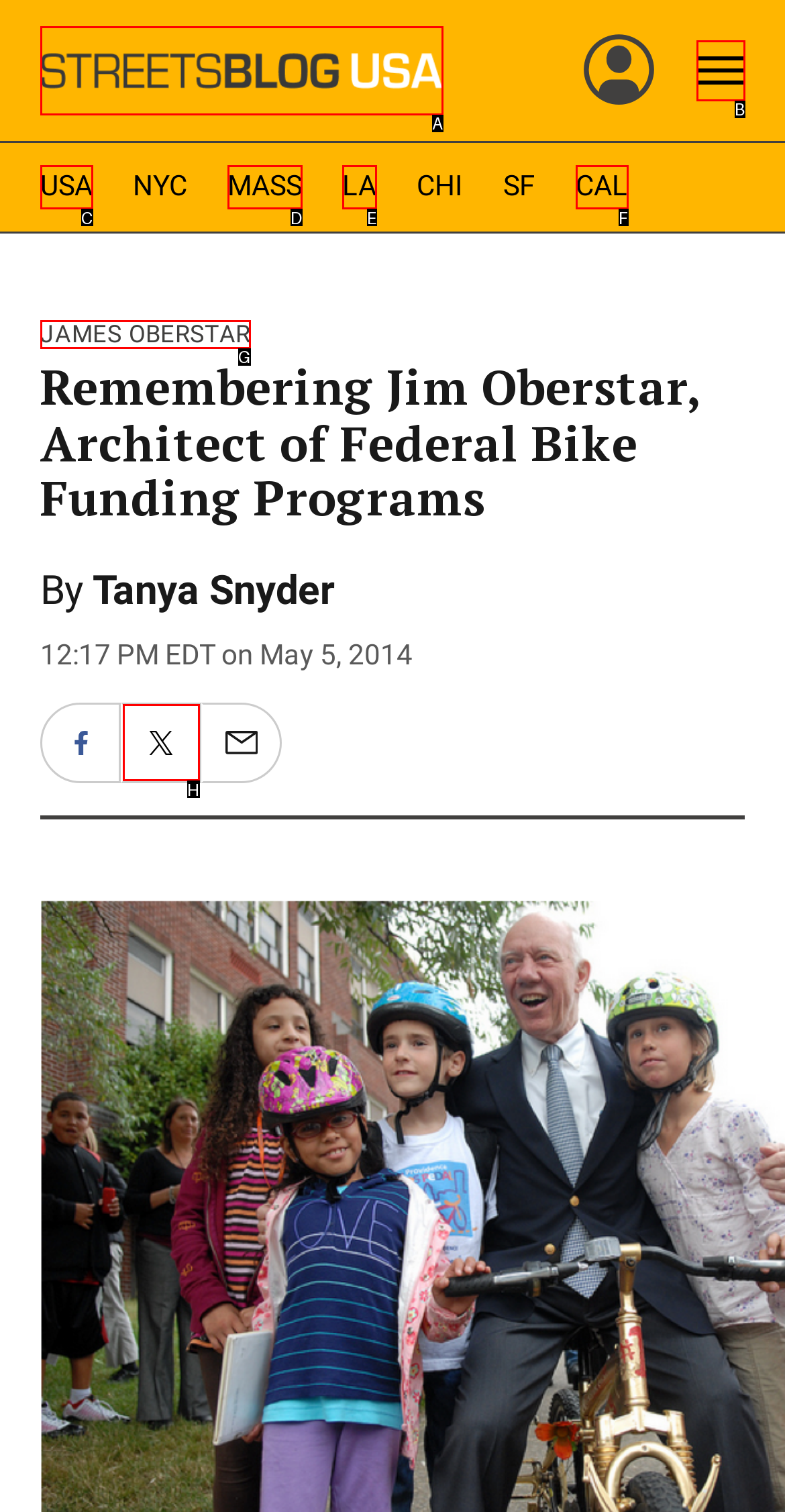Determine which HTML element corresponds to the description: Menu. Provide the letter of the correct option.

B